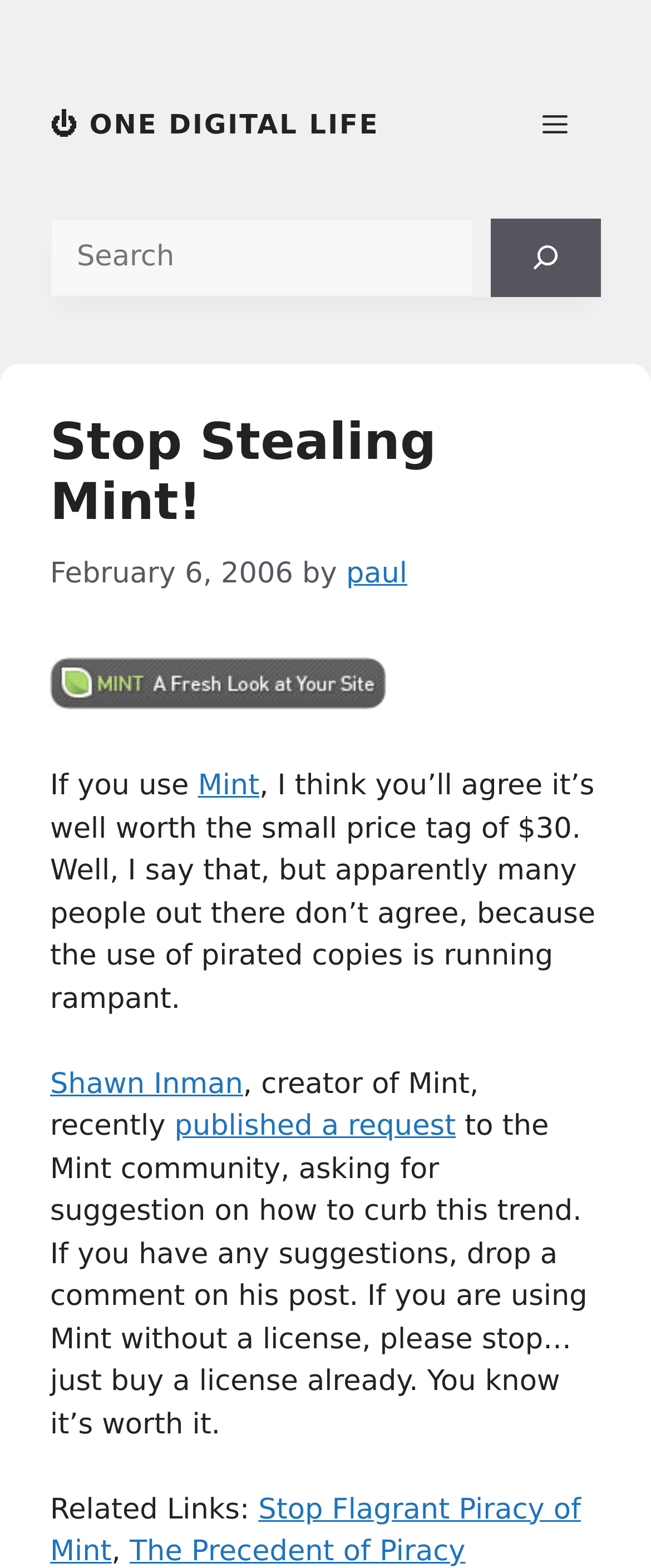What is the purpose of the search box?
Can you offer a detailed and complete answer to this question?

The search box is located in the top-right corner of the webpage, and it allows users to search for specific content within the website. The presence of a search button and a text input field suggests that users can enter keywords or phrases to find relevant results.